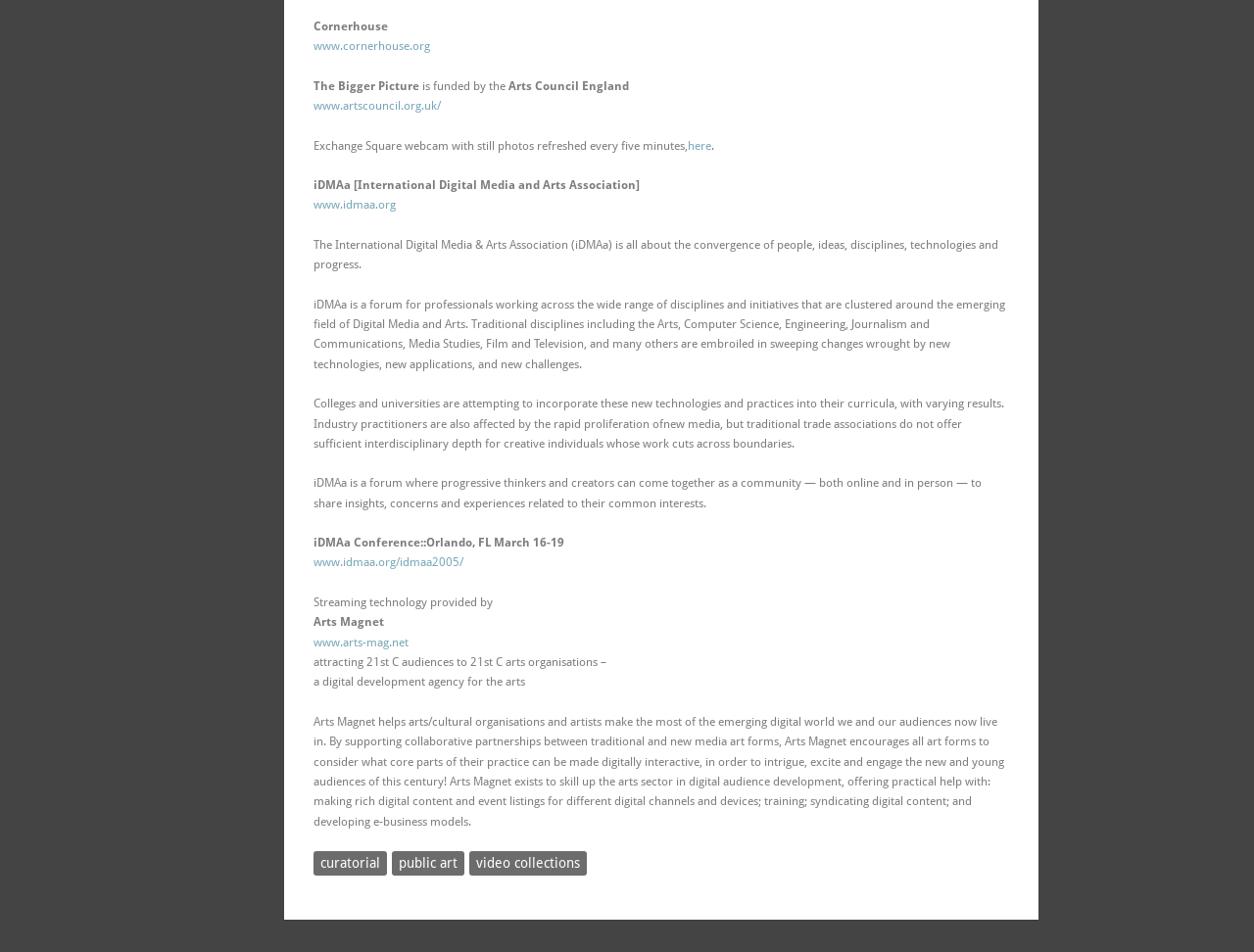Specify the bounding box coordinates (top-left x, top-left y, bottom-right x, bottom-right y) of the UI element in the screenshot that matches this description: curatorial

[0.25, 0.894, 0.309, 0.919]